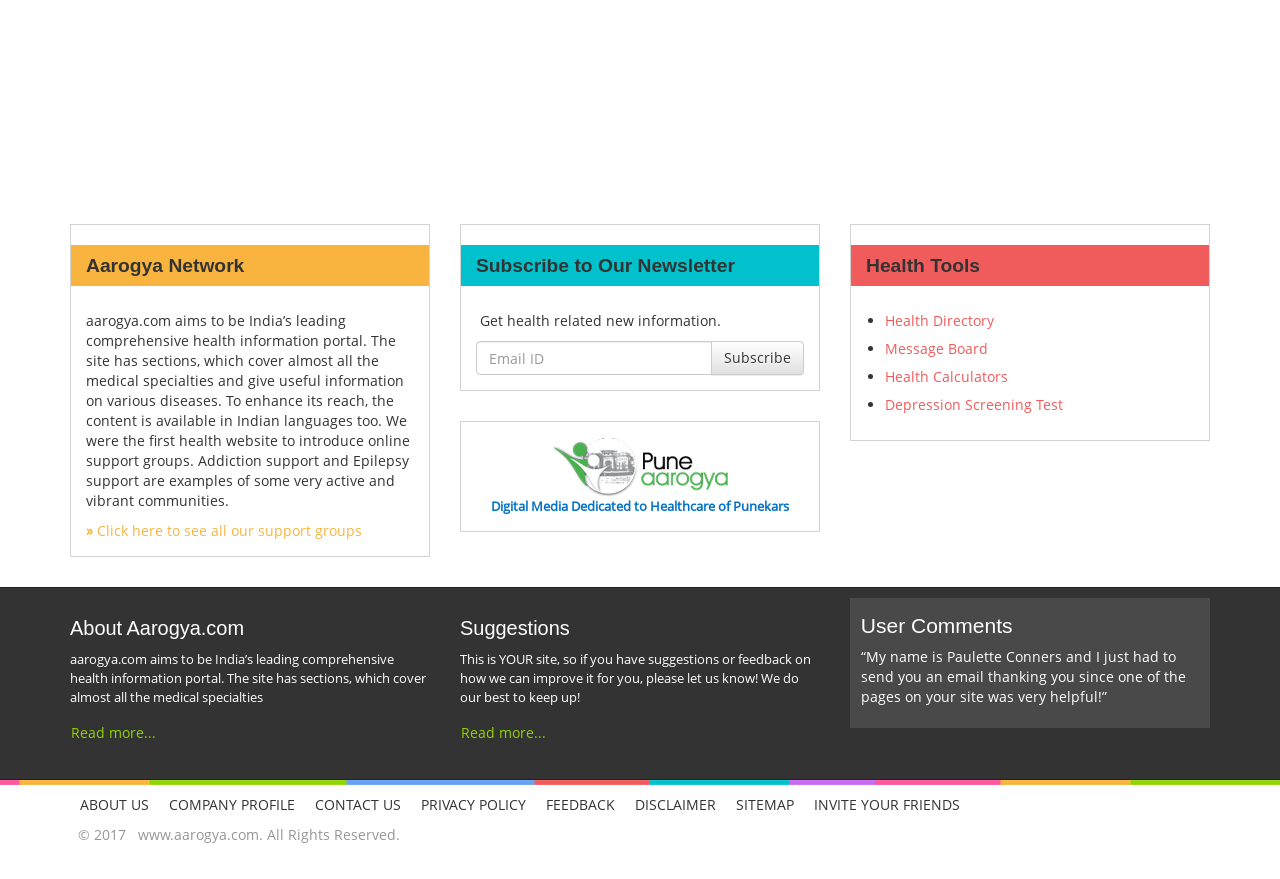Please indicate the bounding box coordinates for the clickable area to complete the following task: "Click on the support groups link". The coordinates should be specified as four float numbers between 0 and 1, i.e., [left, top, right, bottom].

[0.067, 0.593, 0.283, 0.615]